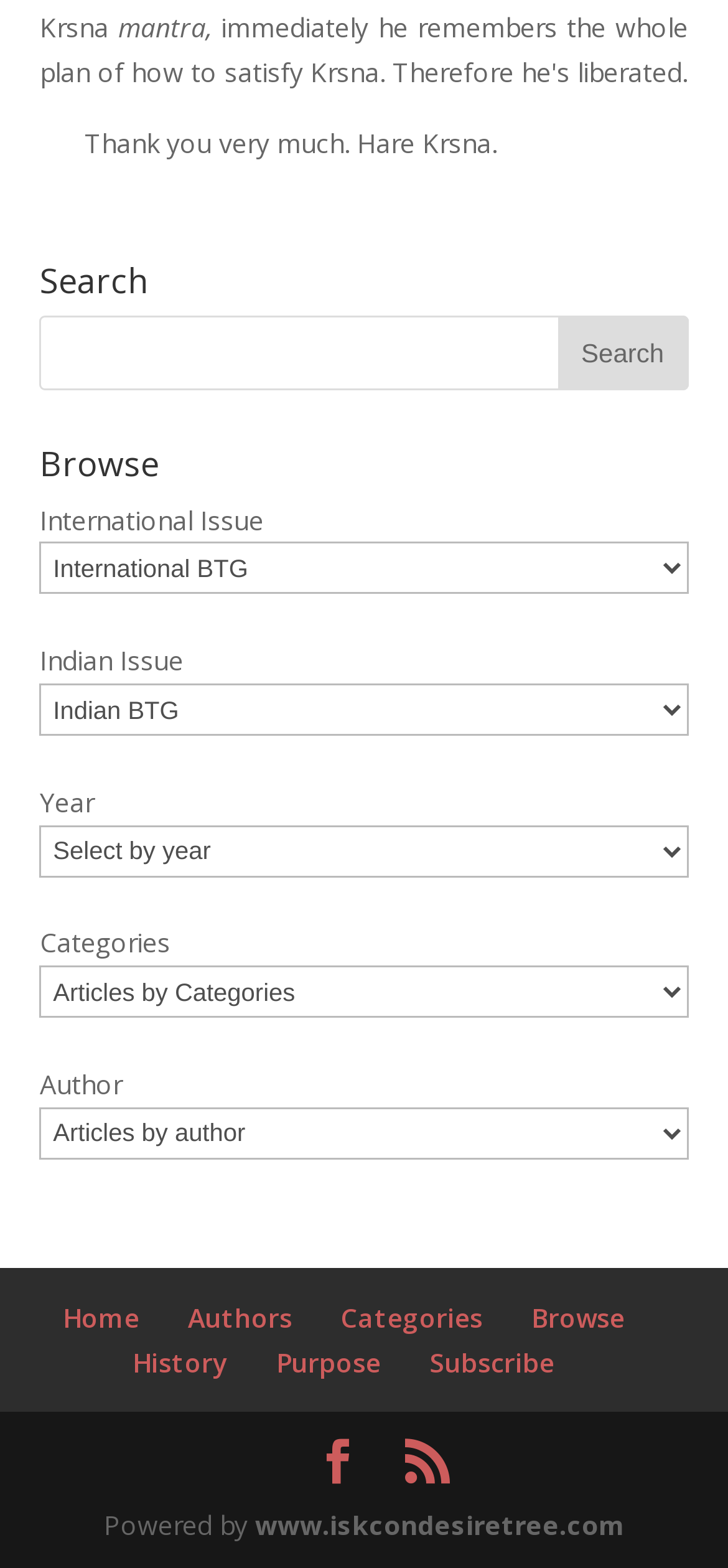Please study the image and answer the question comprehensively:
What is the website powered by?

The webpage has a static text 'Powered by' followed by a link to 'www.iskcondesiretree.com', which suggests that this is the website that powers the current webpage.